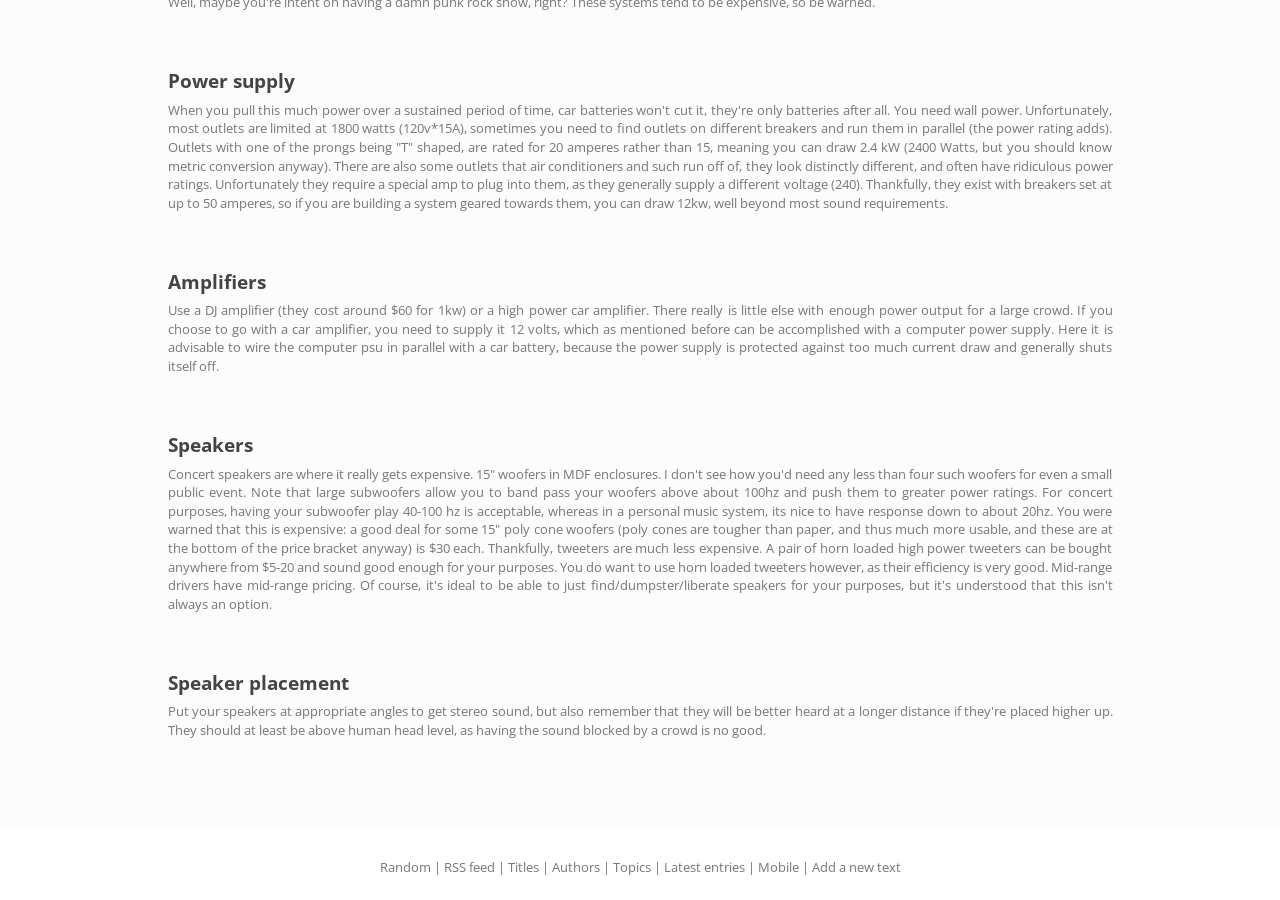Find the bounding box coordinates corresponding to the UI element with the description: "Random". The coordinates should be formatted as [left, top, right, bottom], with values as floats between 0 and 1.

[0.296, 0.954, 0.336, 0.974]